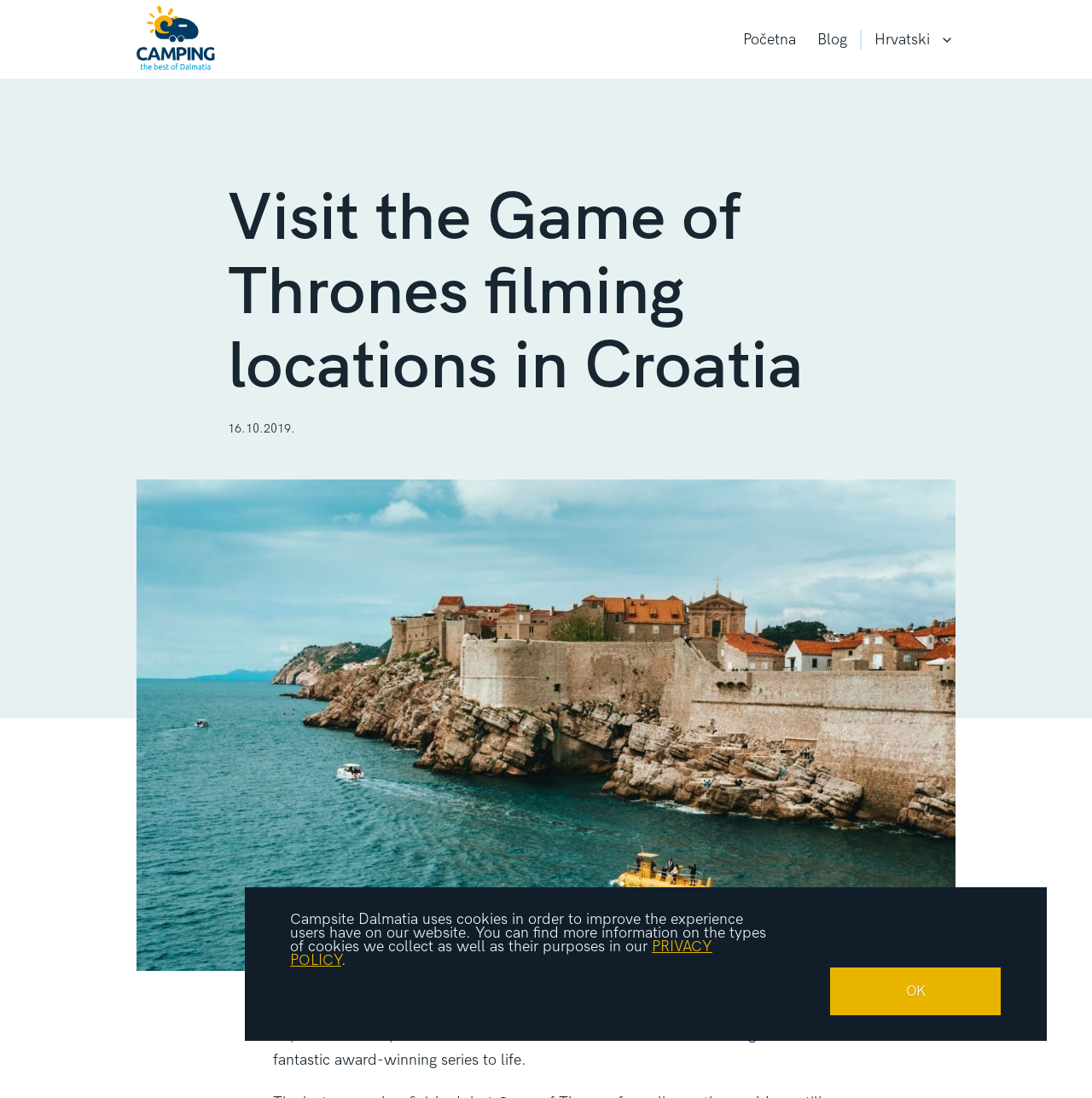What is the theme of the tour offered on this website?
From the image, respond using a single word or phrase.

Game of Thrones